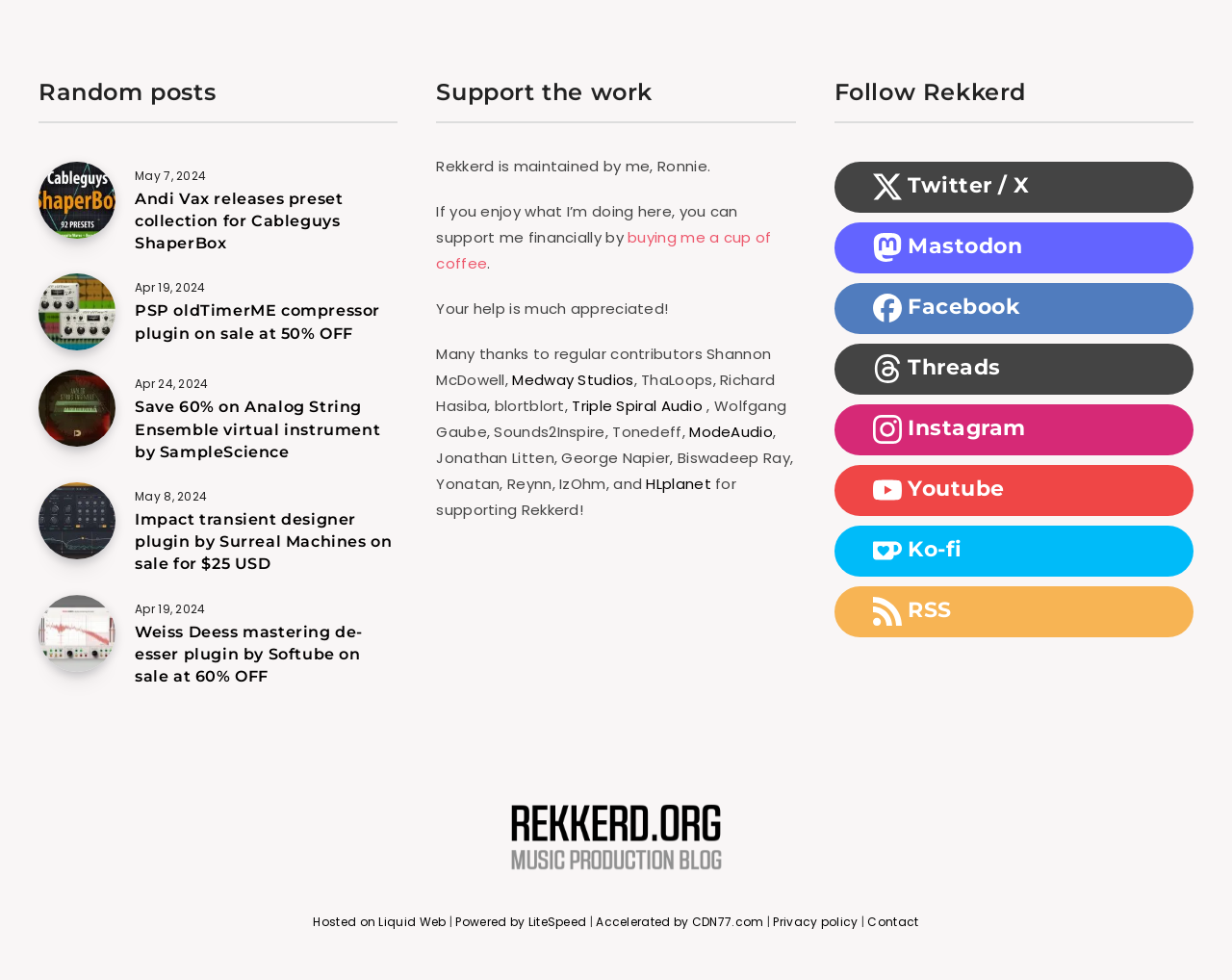Determine the bounding box coordinates (top-left x, top-left y, bottom-right x, bottom-right y) of the UI element described in the following text: Powered by LiteSpeed

[0.37, 0.932, 0.476, 0.951]